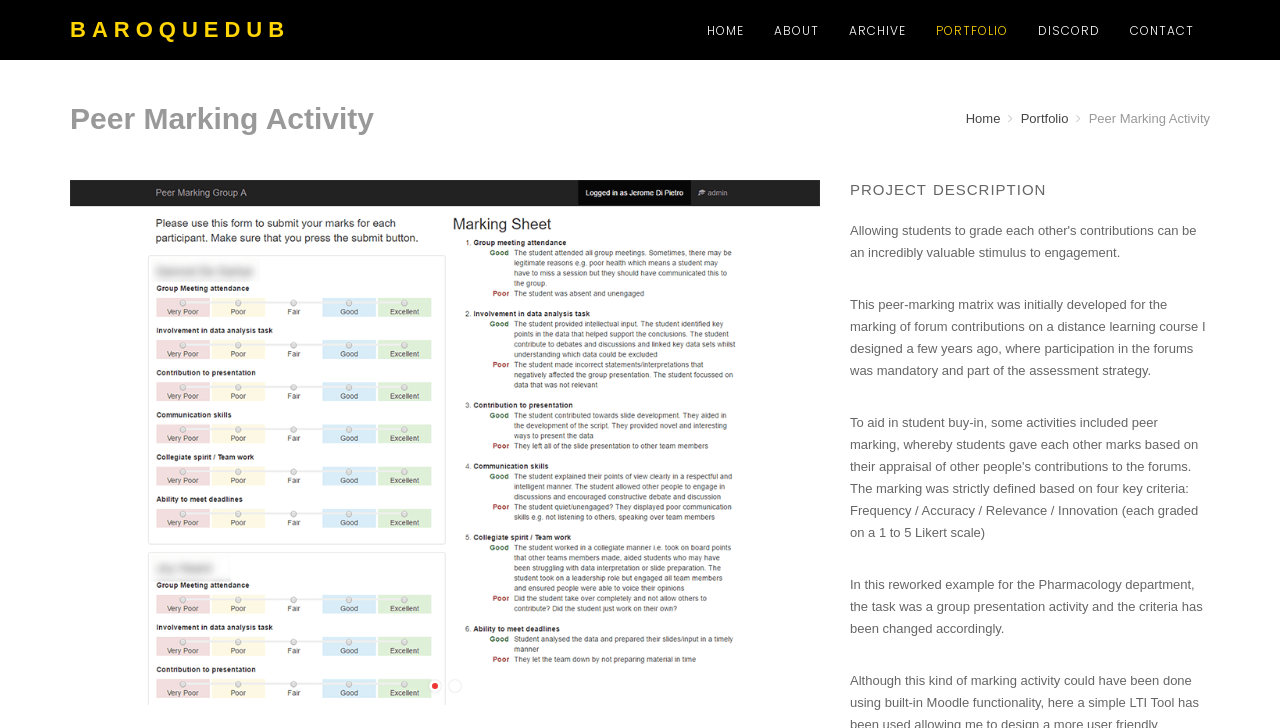Please locate the bounding box coordinates for the element that should be clicked to achieve the following instruction: "go to BAROQUEDUB". Ensure the coordinates are given as four float numbers between 0 and 1, i.e., [left, top, right, bottom].

[0.055, 0.0, 0.227, 0.069]